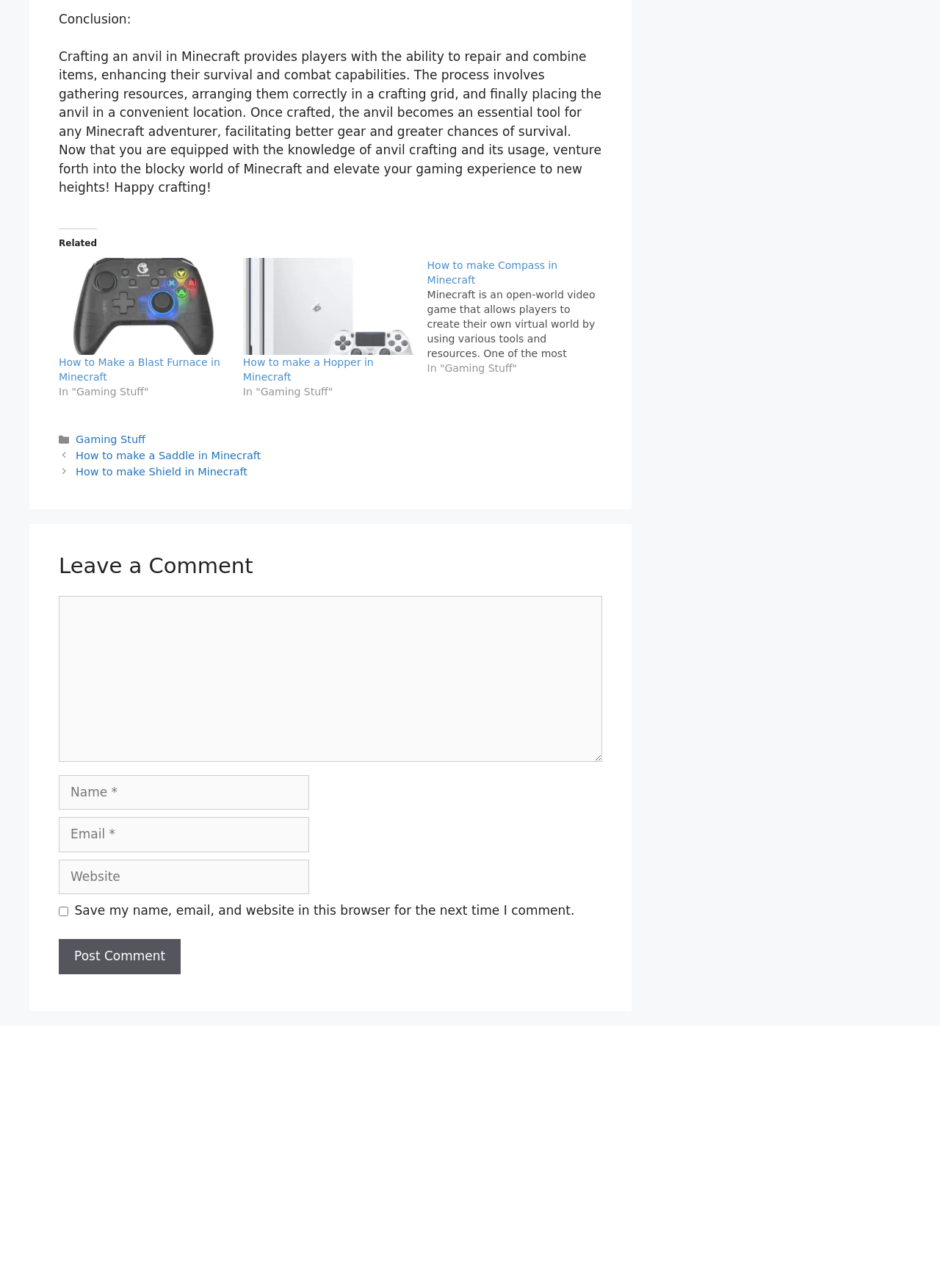Find the bounding box coordinates corresponding to the UI element with the description: "Gaming Stuff". The coordinates should be formatted as [left, top, right, bottom], with values as floats between 0 and 1.

[0.081, 0.337, 0.155, 0.346]